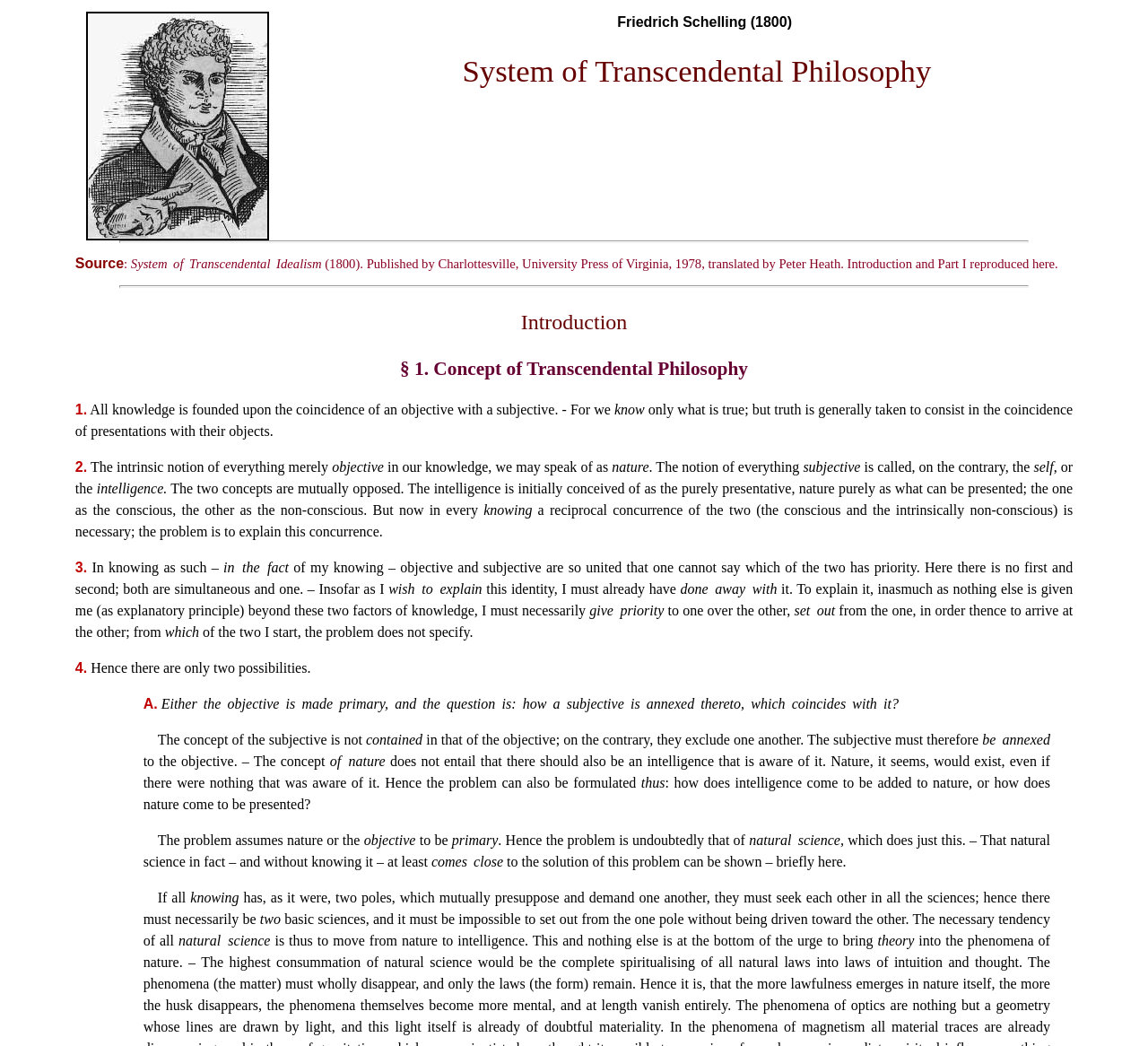Please provide a comprehensive response to the question below by analyzing the image: 
What is the title of the system of philosophy?

The title of the system of philosophy can be found in the heading element with the text 'System of Transcendental Philosophy' at the top of the webpage.